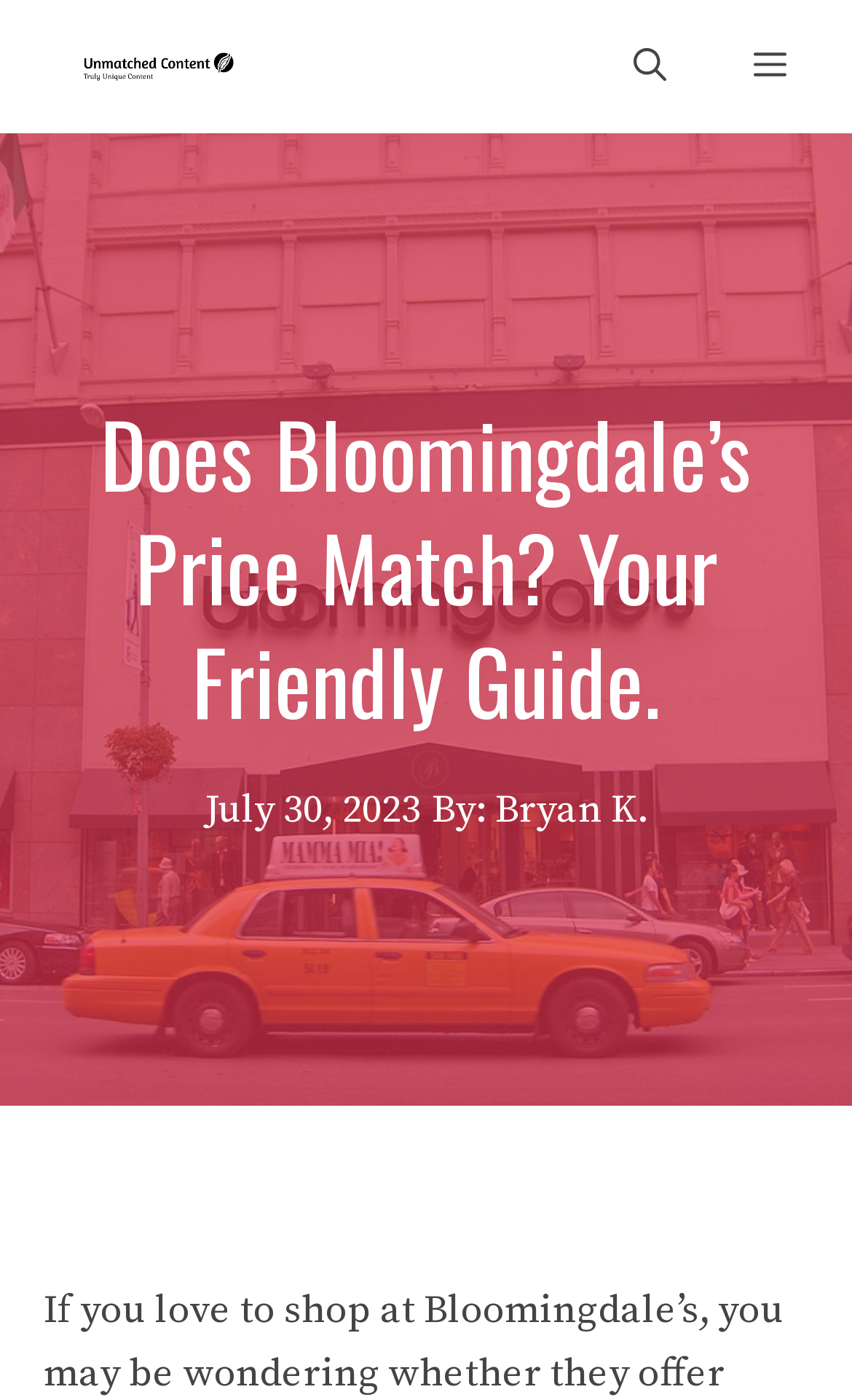Locate the UI element that matches the description title="Unmatched Content" in the webpage screenshot. Return the bounding box coordinates in the format (top-left x, top-left y, bottom-right x, bottom-right y), with values ranging from 0 to 1.

[0.051, 0.016, 0.321, 0.08]